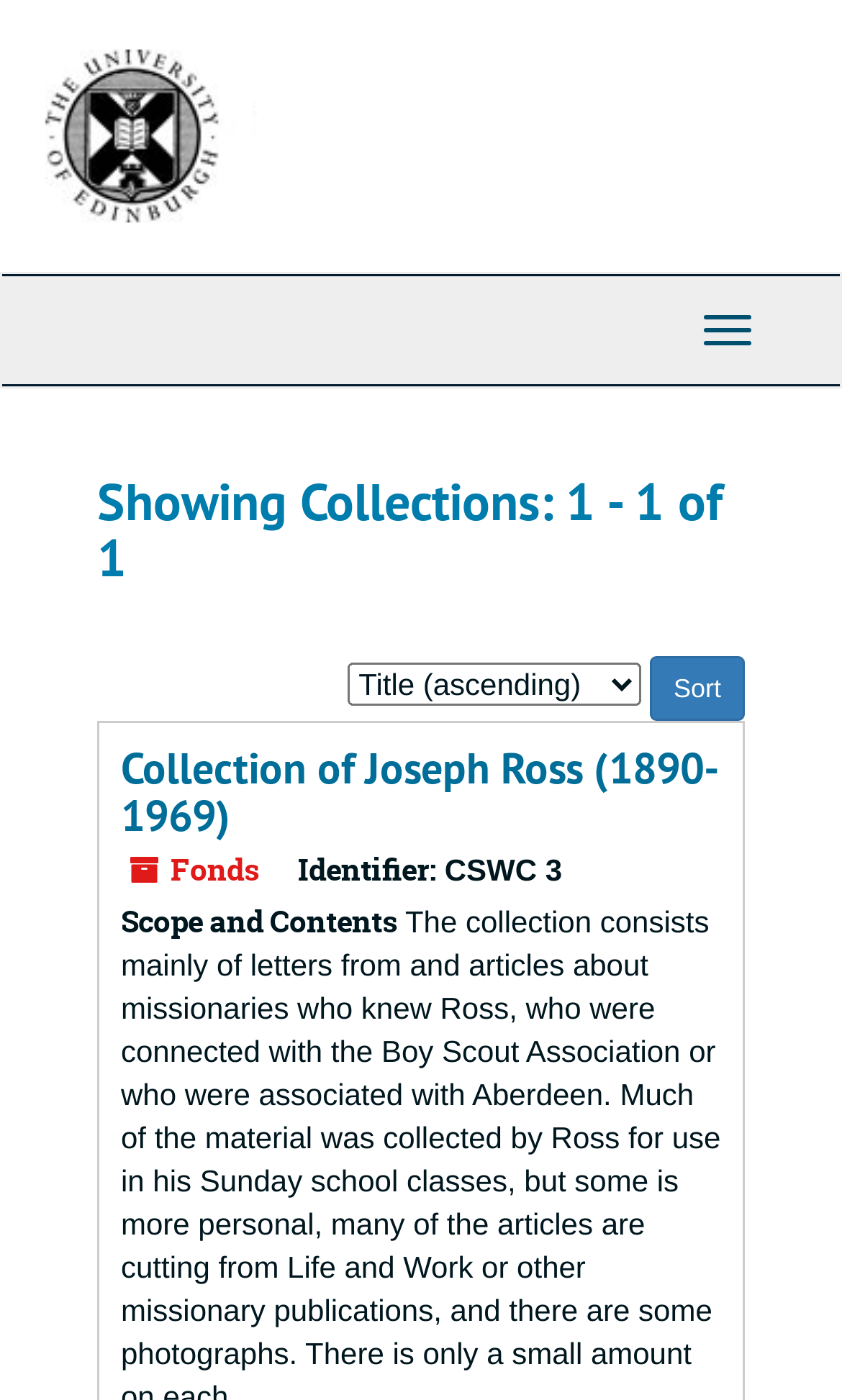Provide the bounding box coordinates of the UI element this sentence describes: "title="University of Edinburgh Website"".

[0.0, 0.083, 0.305, 0.107]